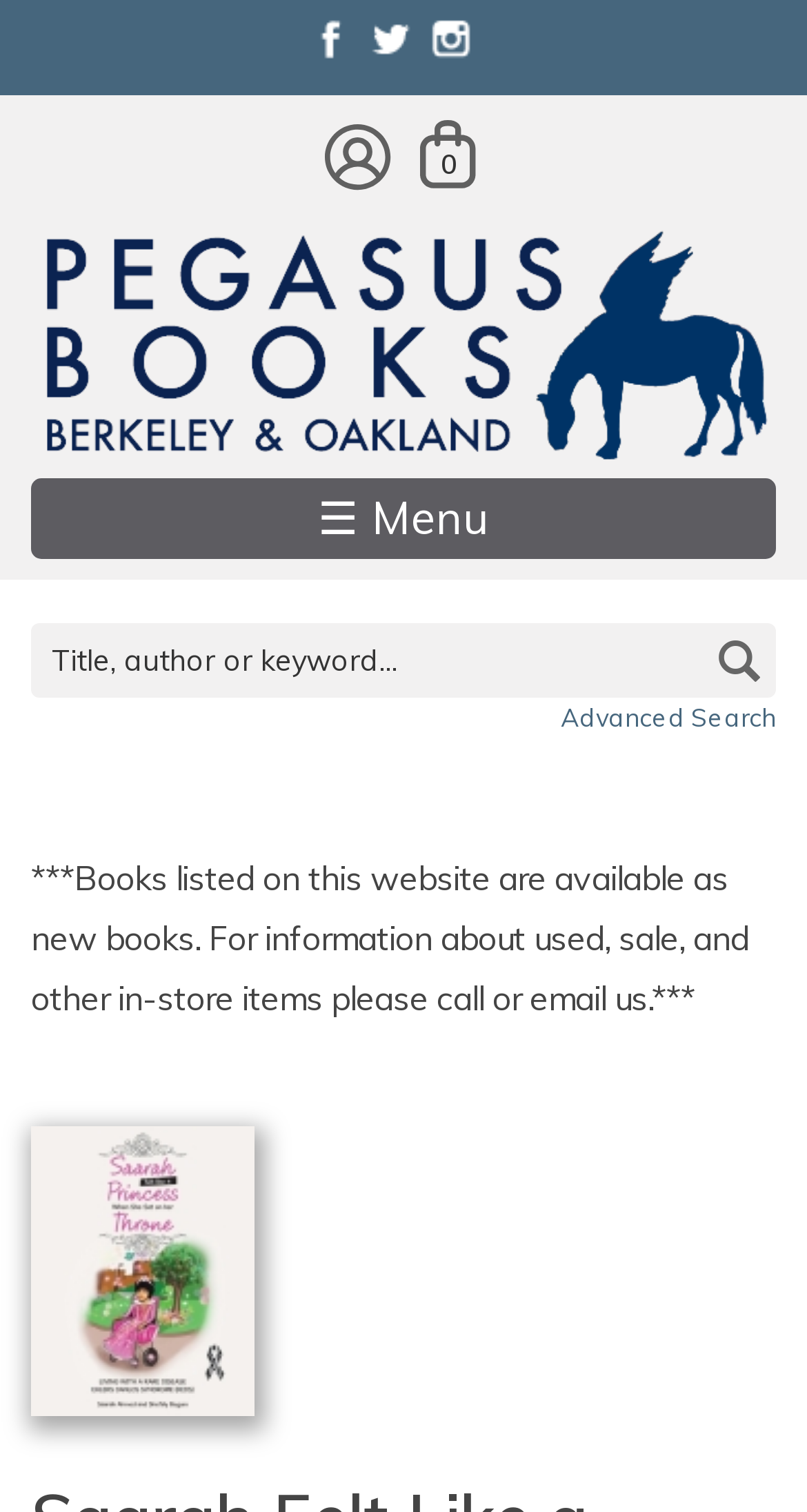How many social media links are on this page? Using the information from the screenshot, answer with a single word or phrase.

3